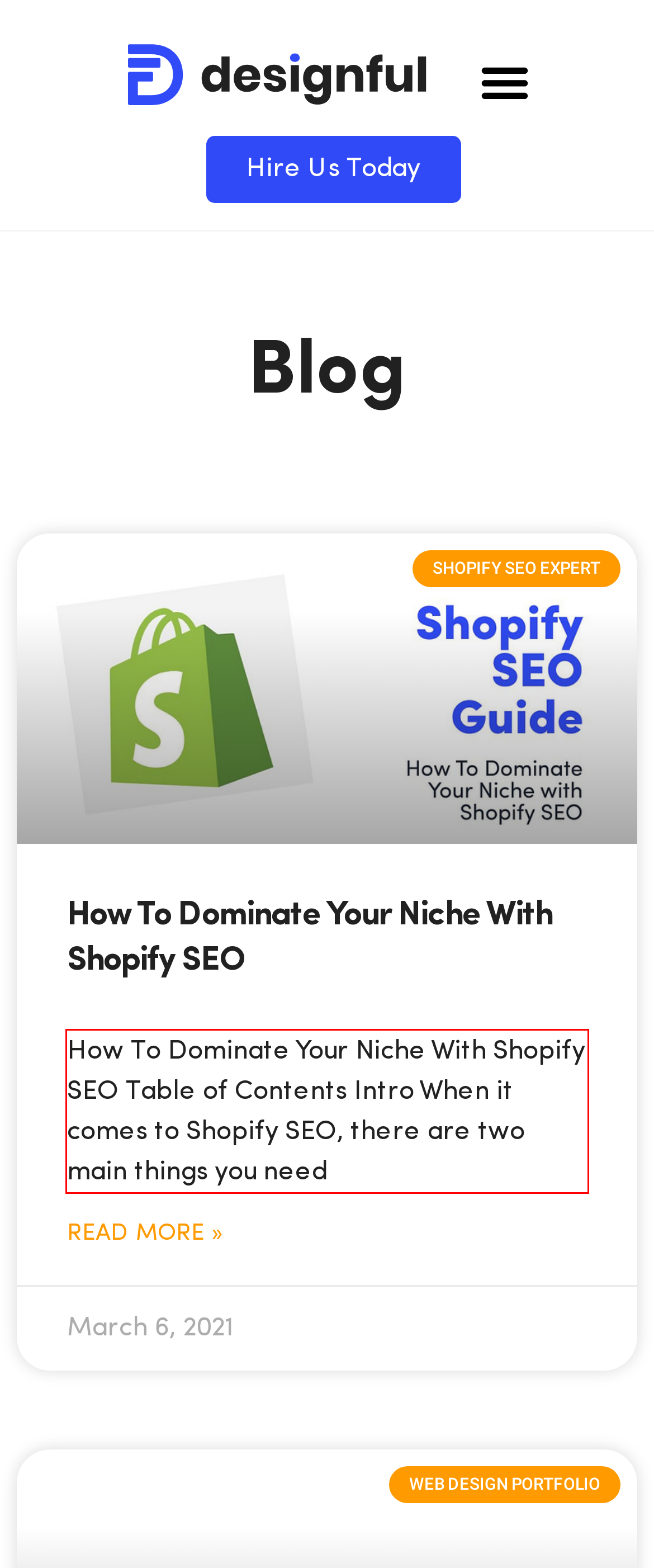Given a screenshot of a webpage, locate the red bounding box and extract the text it encloses.

How To Dominate Your Niche With Shopify SEO Table of Contents Intro When it comes to Shopify SEO, there are two main things you need